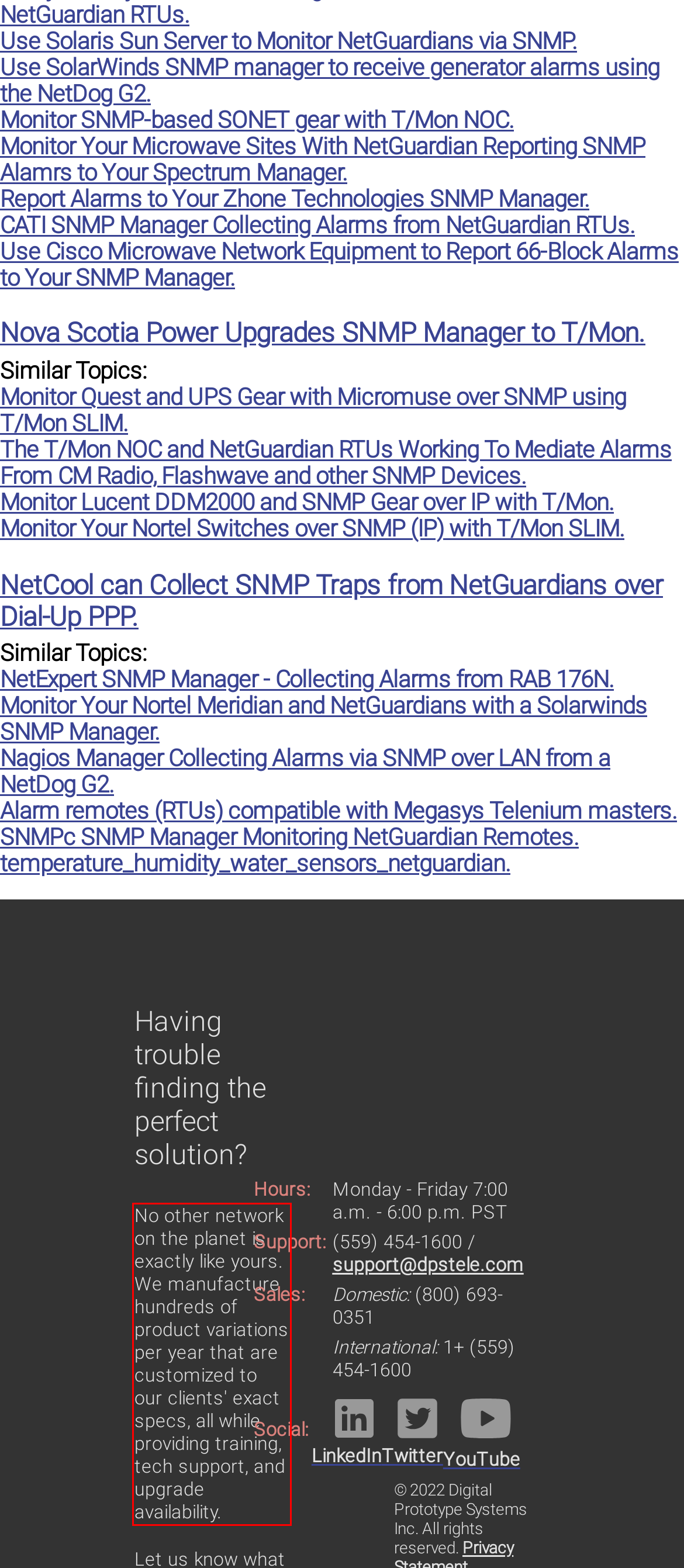Please extract the text content within the red bounding box on the webpage screenshot using OCR.

No other network on the planet is exactly like yours. We manufacture hundreds of product variations per year that are customized to our clients' exact specs, all while providing training, tech support, and upgrade availability.